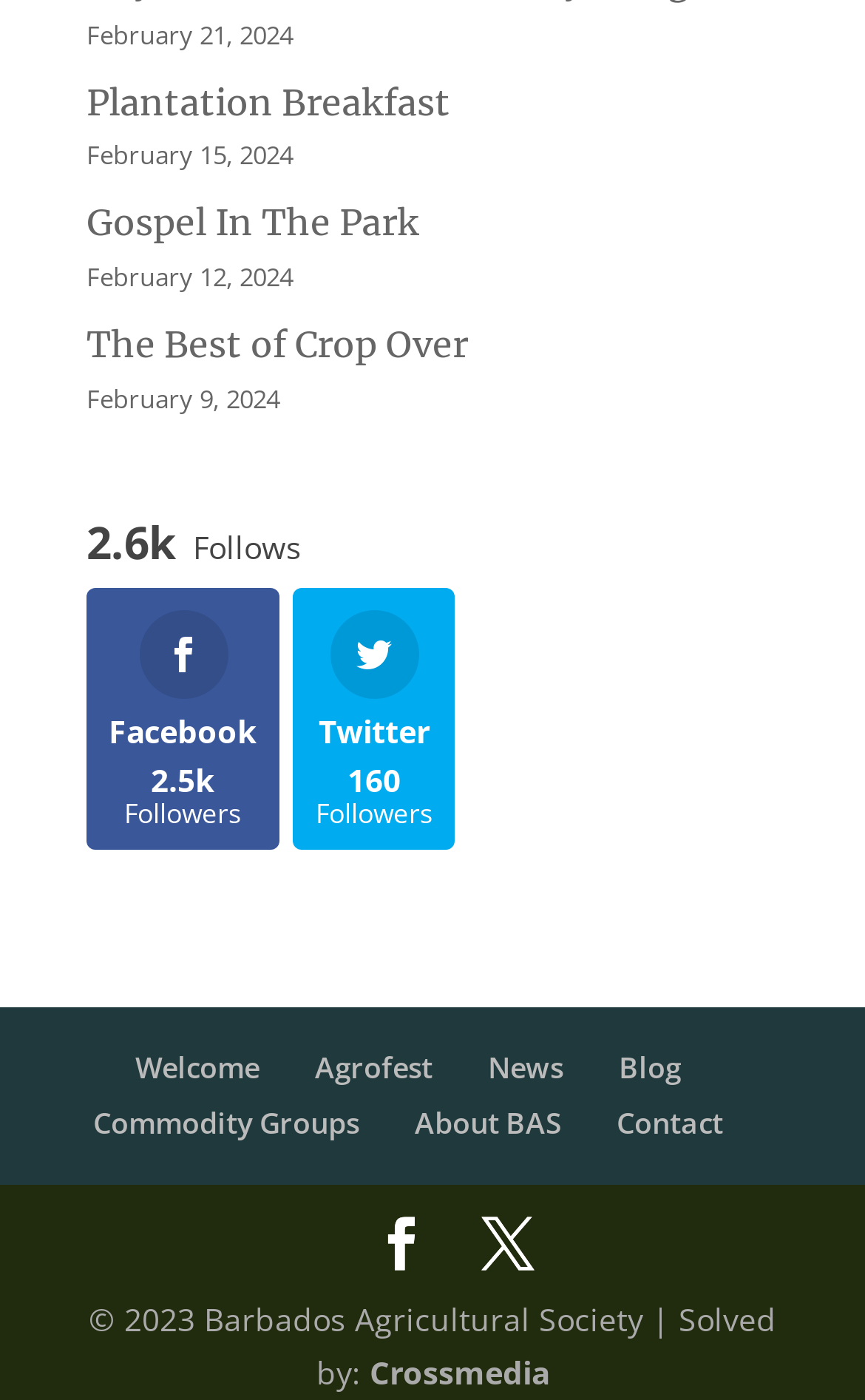Based on what you see in the screenshot, provide a thorough answer to this question: What is the type of event listed on the webpage?

I found a link element with the text 'Gospel In The Park', which suggests that it is one of the events listed on the webpage. The type of event is likely a music or religious event.